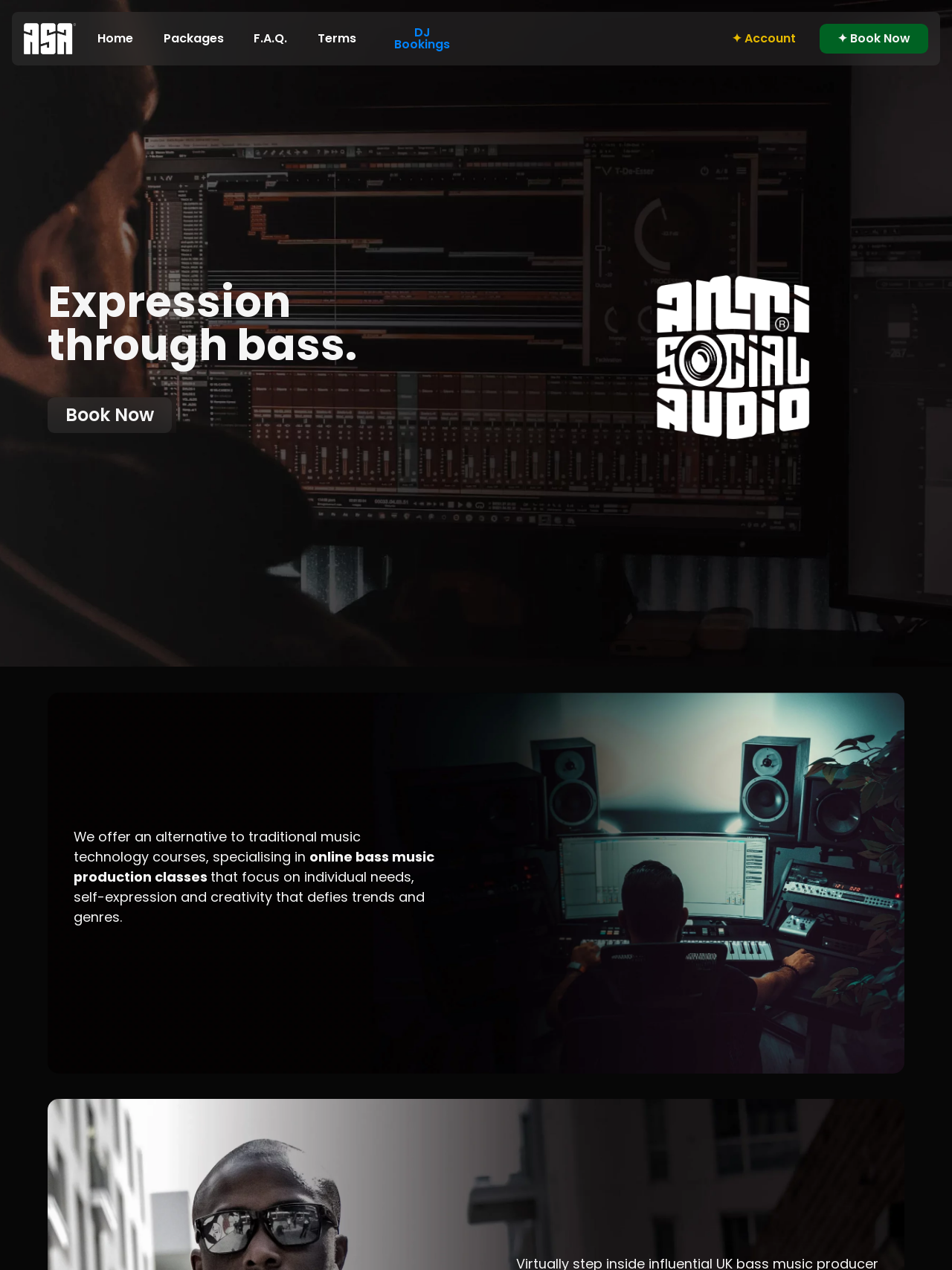Can you pinpoint the bounding box coordinates for the clickable element required for this instruction: "Learn about packages"? The coordinates should be four float numbers between 0 and 1, i.e., [left, top, right, bottom].

[0.163, 0.019, 0.245, 0.042]